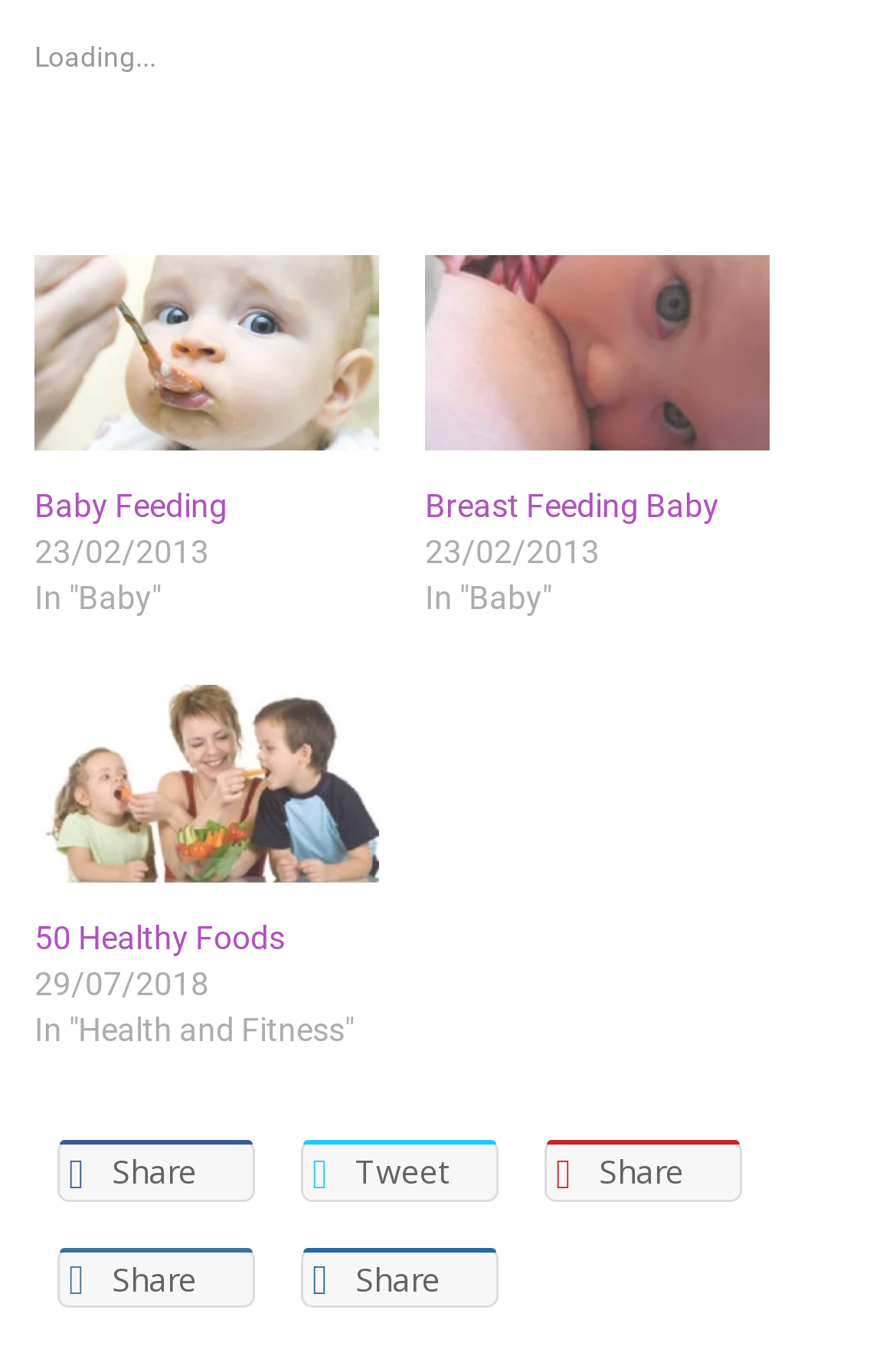Locate the bounding box of the UI element based on this description: "parent_node: Baby Feeding title="Baby Feeding"". Provide four float numbers between 0 and 1 as [left, top, right, bottom].

[0.038, 0.188, 0.423, 0.333]